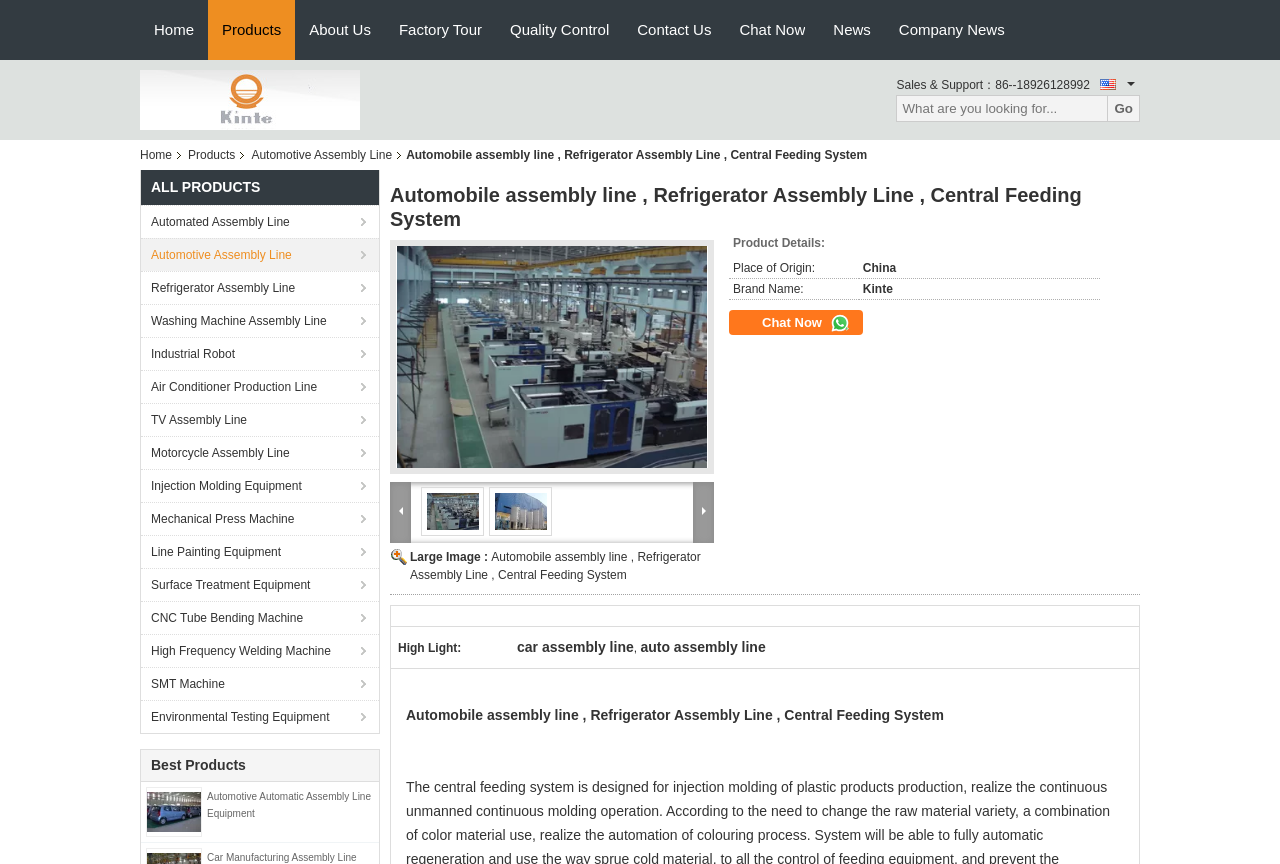Can you show the bounding box coordinates of the region to click on to complete the task described in the instruction: "Click on the 'Home' link"?

[0.109, 0.0, 0.163, 0.068]